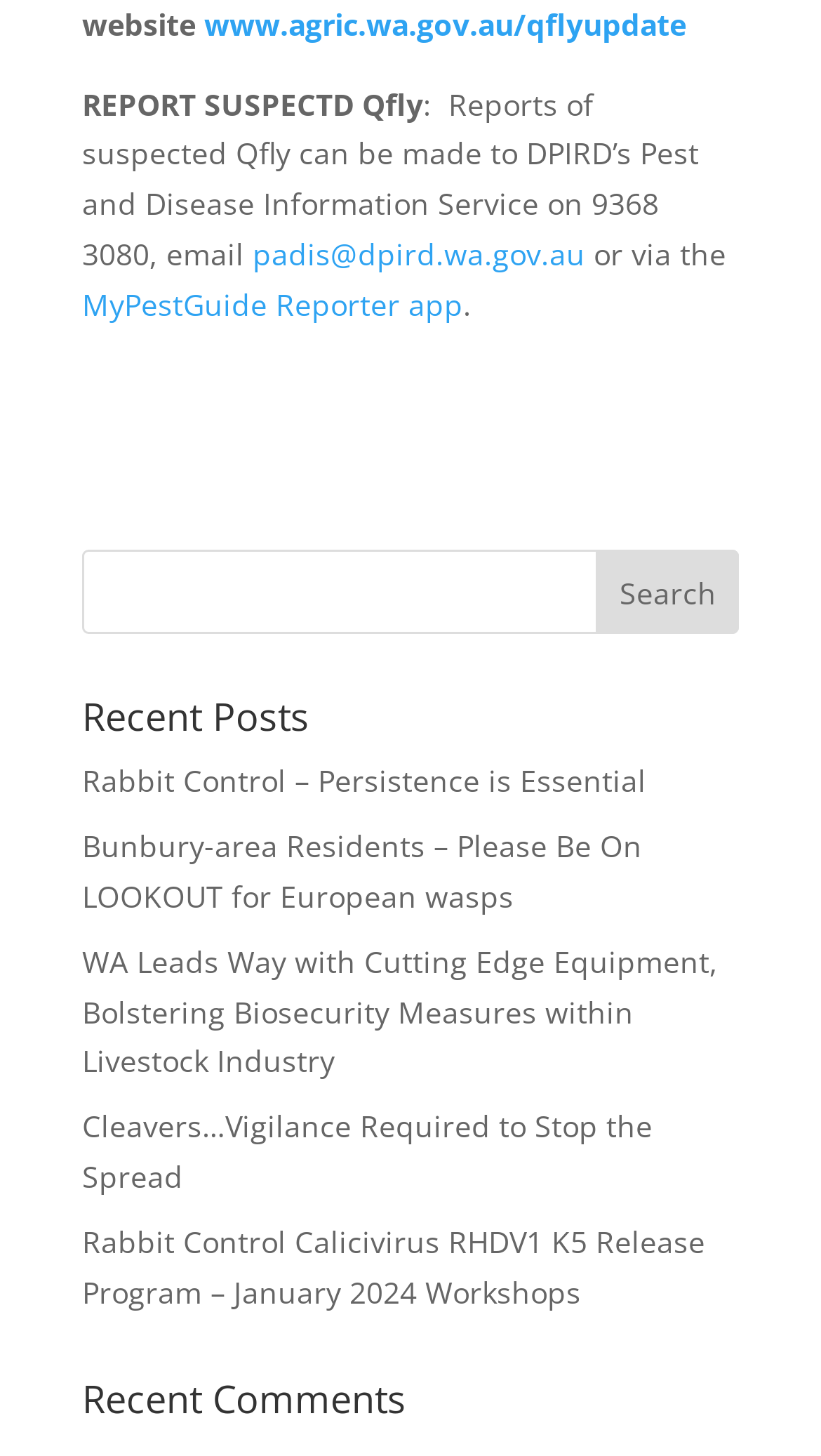Provide a brief response using a word or short phrase to this question:
What is the email address to report suspected Qfly?

padis@dpird.wa.gov.au